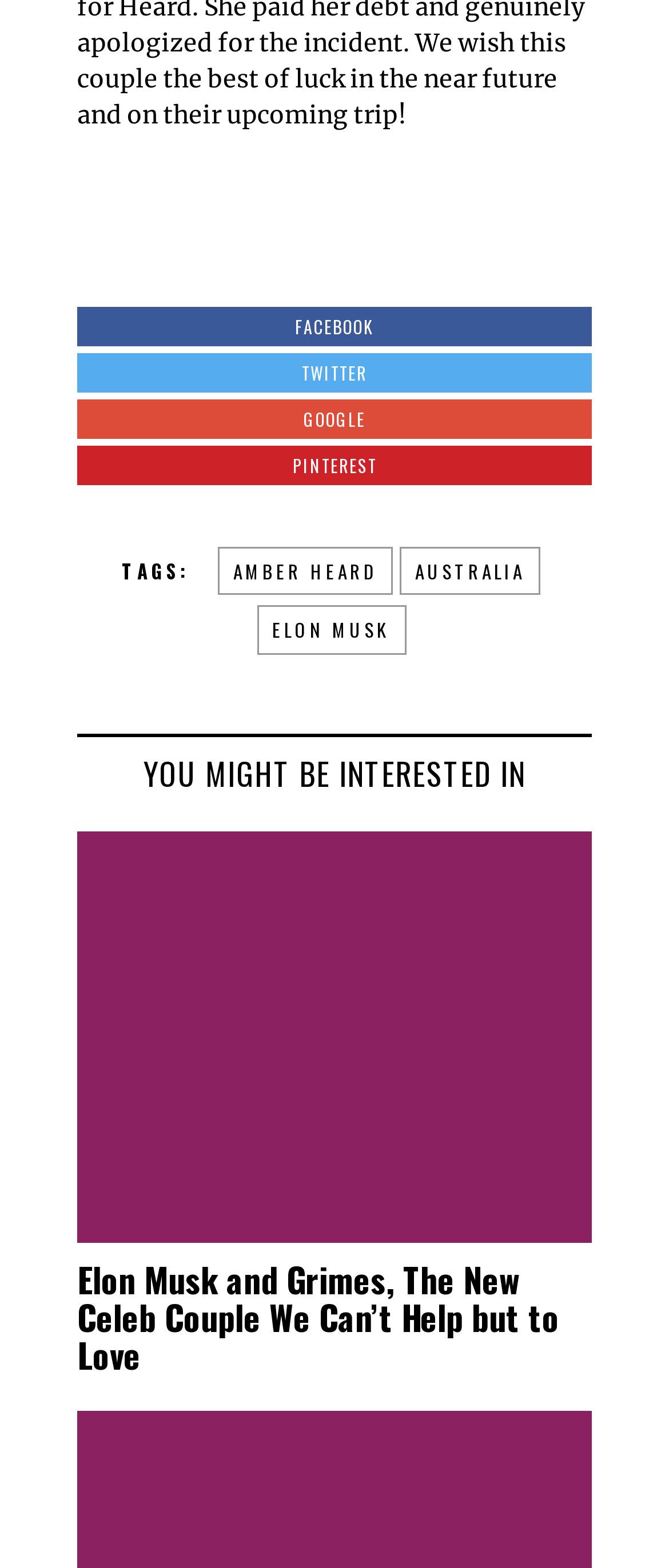Extract the bounding box coordinates for the UI element described as: "Amber Heard".

[0.326, 0.349, 0.587, 0.38]